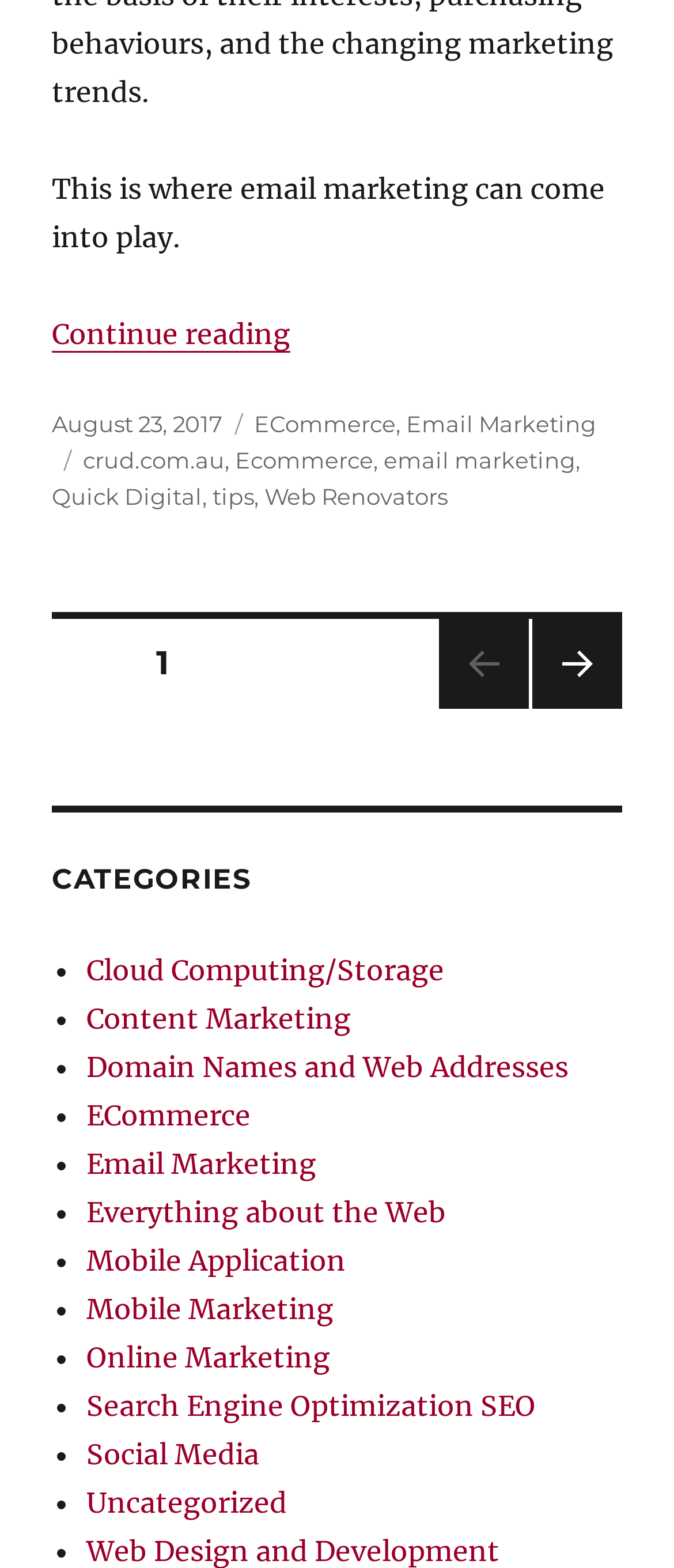Find the bounding box coordinates of the area that needs to be clicked in order to achieve the following instruction: "View articles about Email Marketing". The coordinates should be specified as four float numbers between 0 and 1, i.e., [left, top, right, bottom].

[0.603, 0.262, 0.885, 0.279]